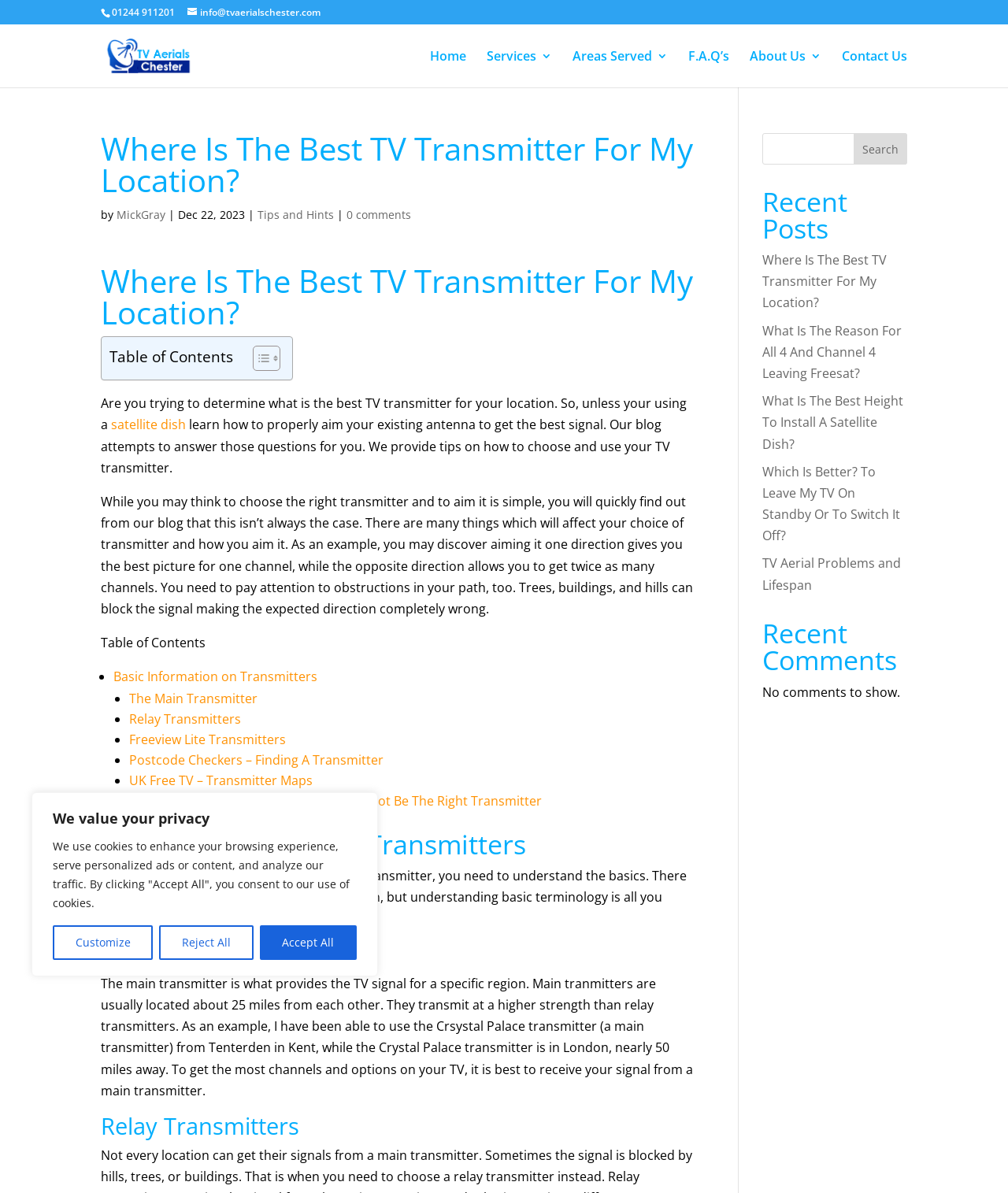Identify the bounding box coordinates of the area you need to click to perform the following instruction: "Click the 'Contact Us' link".

[0.835, 0.042, 0.9, 0.073]